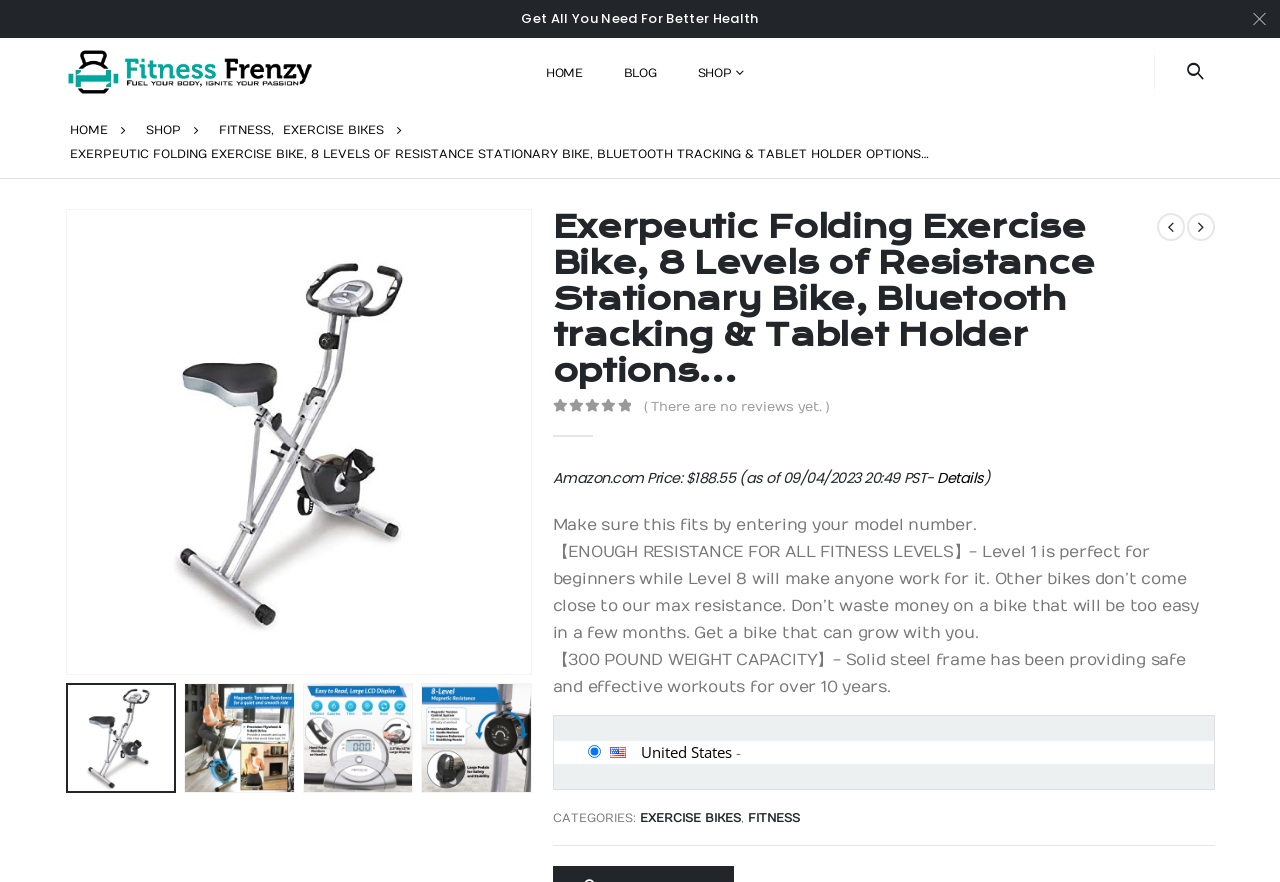Please locate the bounding box coordinates of the element that should be clicked to complete the given instruction: "Click on the 'SHOP' link".

[0.529, 0.06, 0.589, 0.103]